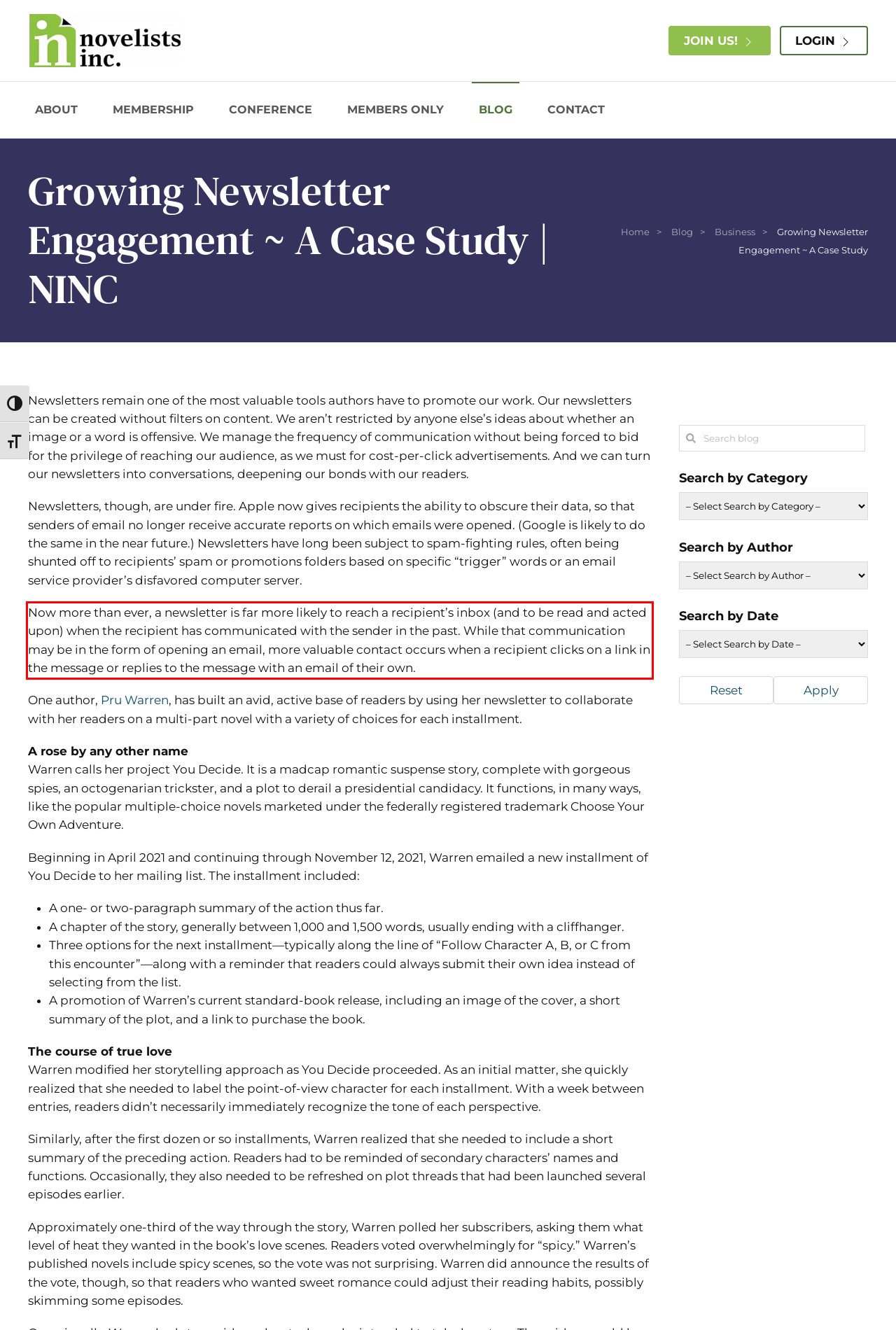Look at the screenshot of the webpage, locate the red rectangle bounding box, and generate the text content that it contains.

Now more than ever, a newsletter is far more likely to reach a recipient’s inbox (and to be read and acted upon) when the recipient has communicated with the sender in the past. While that communication may be in the form of opening an email, more valuable contact occurs when a recipient clicks on a link in the message or replies to the message with an email of their own.